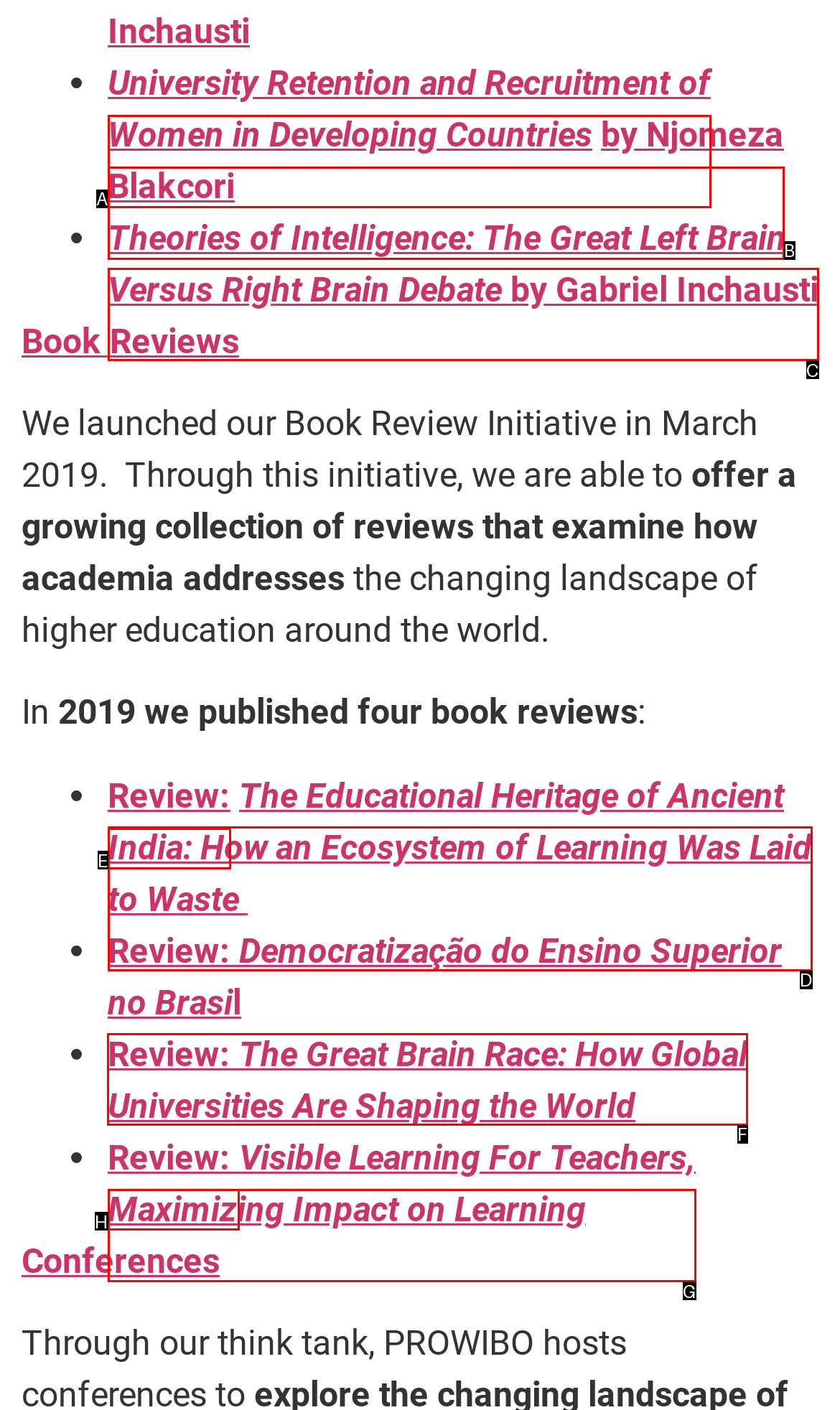Select the HTML element that should be clicked to accomplish the task: Check the book review of 'The Great Brain Race: How Global Universities Are Shaping the World' Reply with the corresponding letter of the option.

F